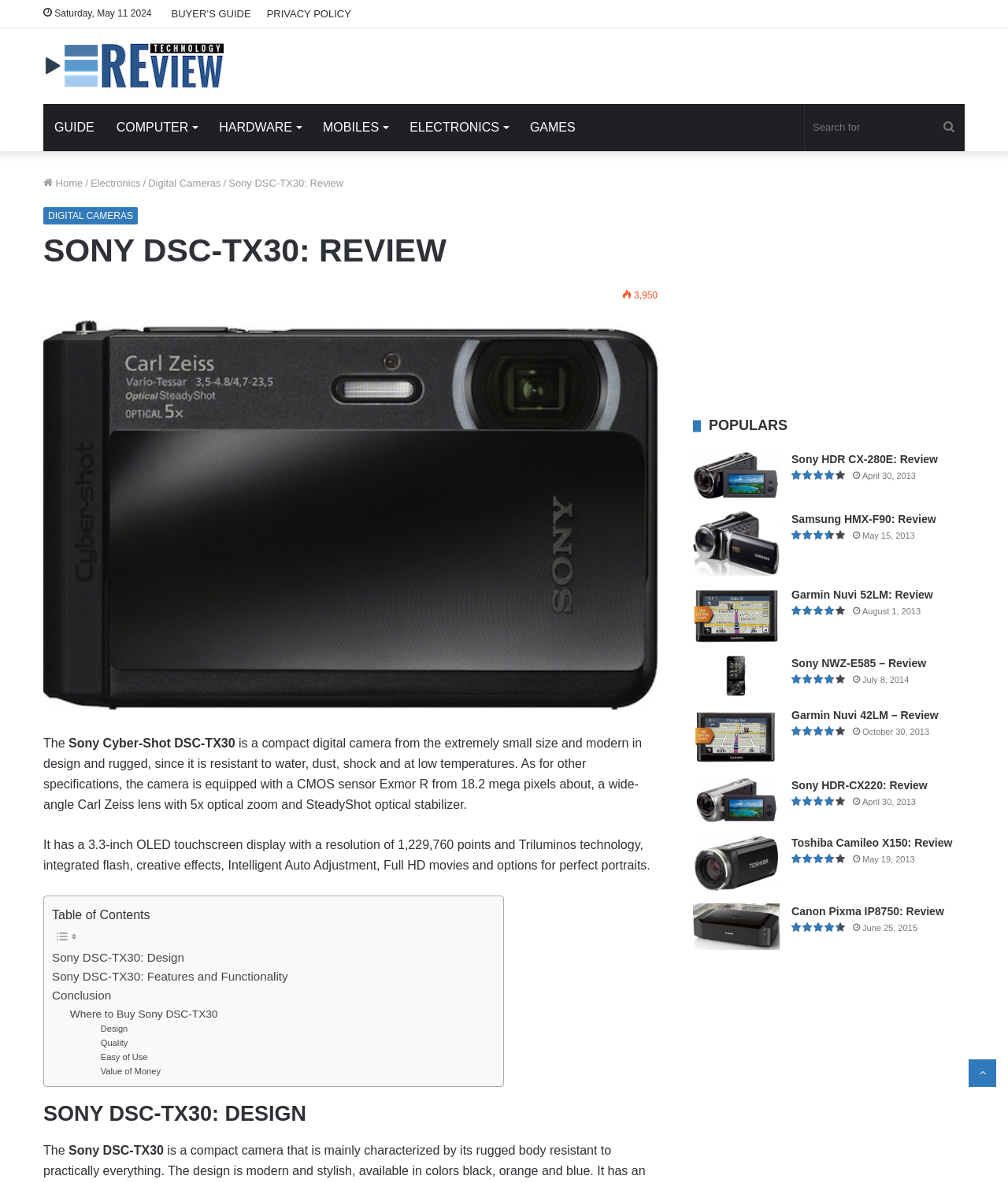Locate the bounding box coordinates of the element that should be clicked to fulfill the instruction: "Check the table of contents".

[0.052, 0.767, 0.149, 0.779]